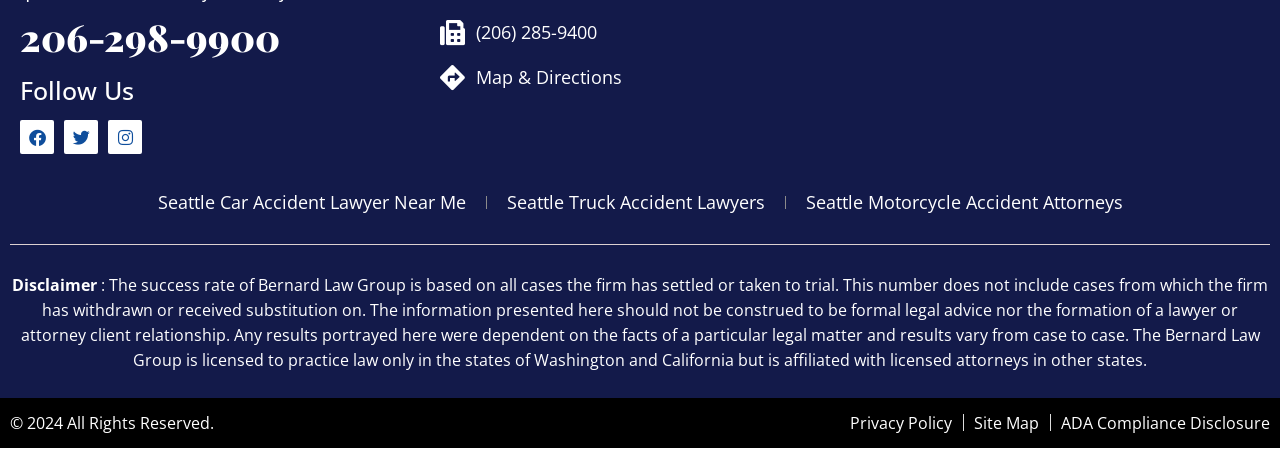Specify the bounding box coordinates of the element's region that should be clicked to achieve the following instruction: "Get directions to the office". The bounding box coordinates consist of four float numbers between 0 and 1, in the format [left, top, right, bottom].

[0.344, 0.132, 0.59, 0.195]